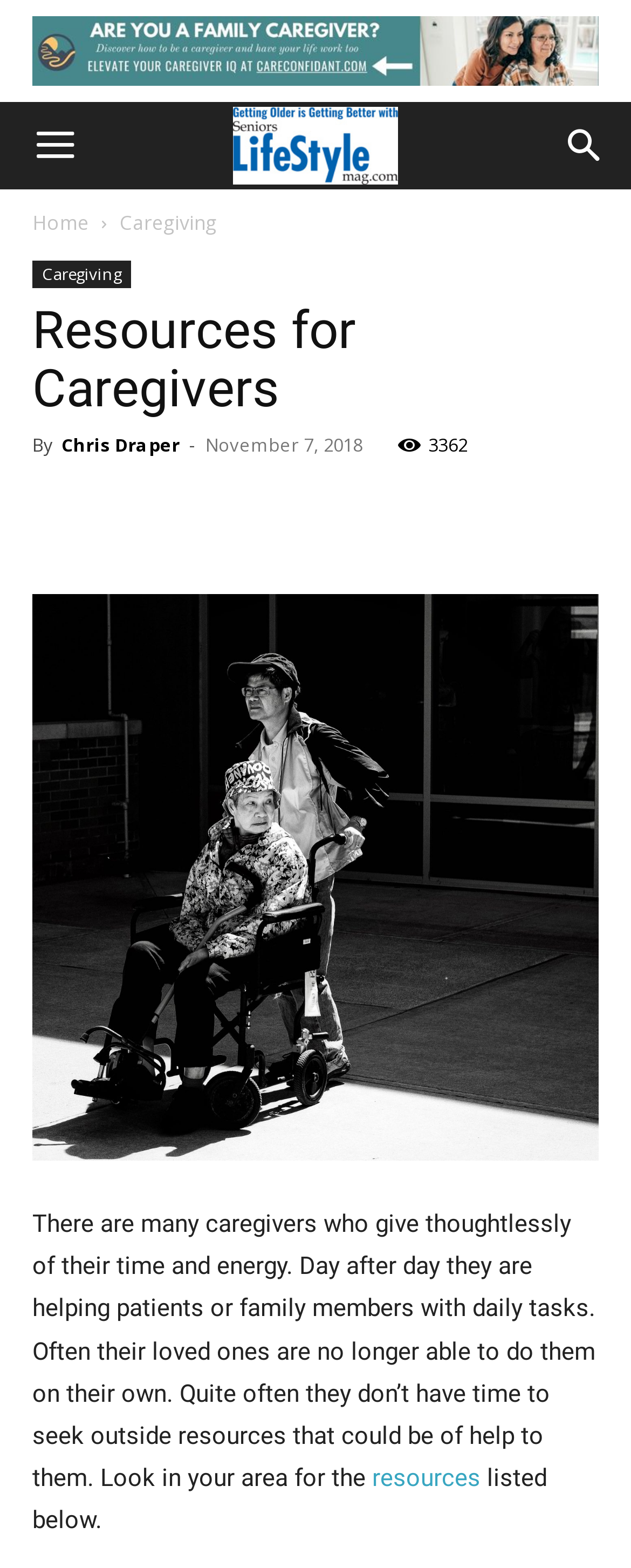Provide the bounding box coordinates for the UI element that is described as: "alt="Got aging parents at home?"".

[0.051, 0.01, 0.949, 0.055]